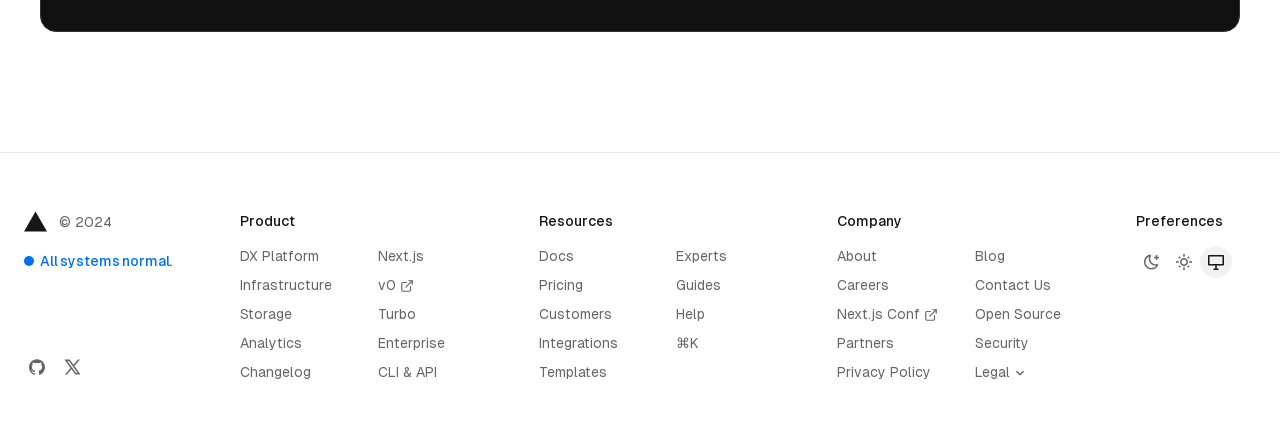How many headings are on this webpage?
Based on the image, answer the question with a single word or brief phrase.

4